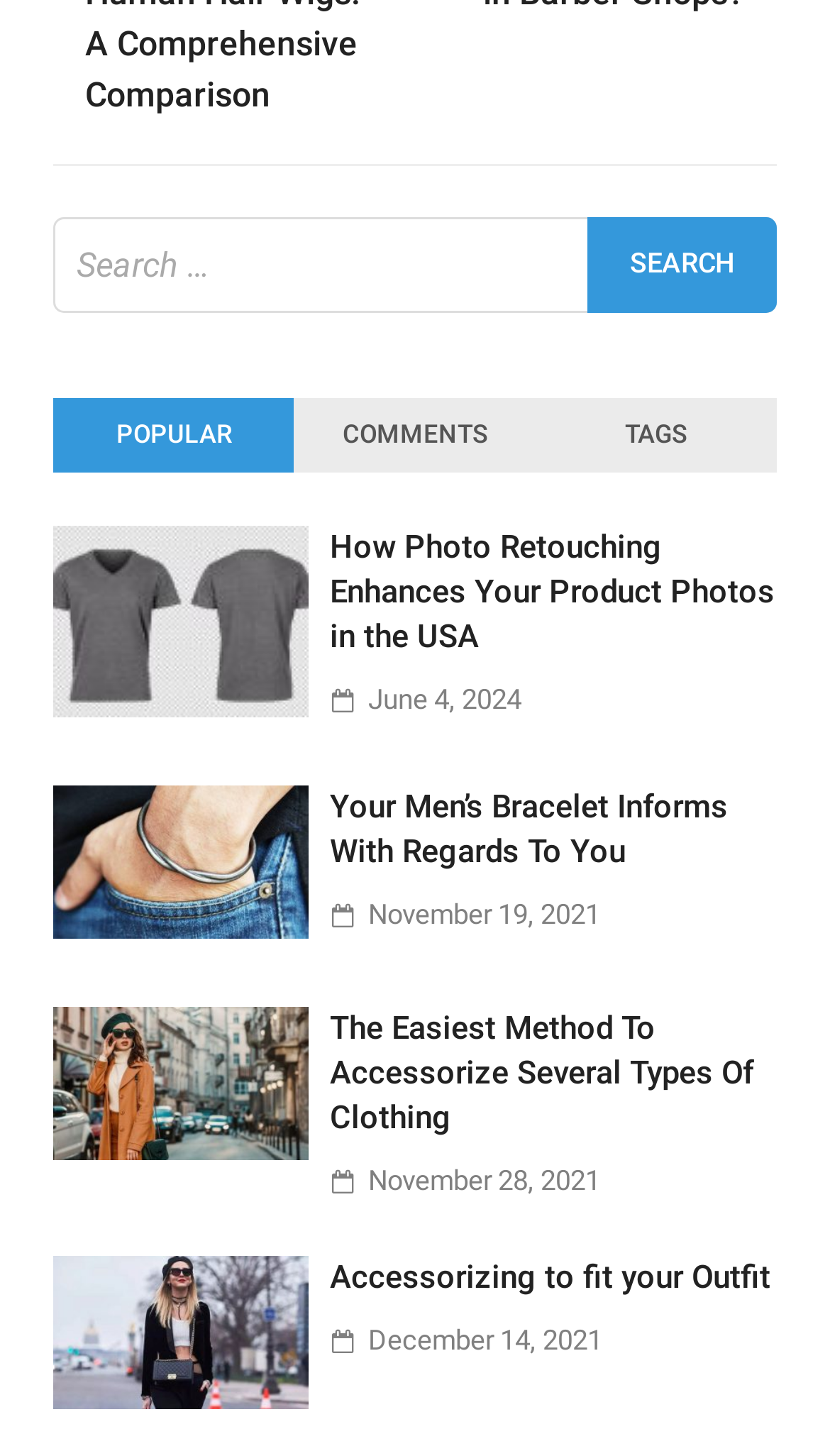Please find the bounding box coordinates of the element that must be clicked to perform the given instruction: "Search for something". The coordinates should be four float numbers from 0 to 1, i.e., [left, top, right, bottom].

[0.064, 0.149, 0.936, 0.215]